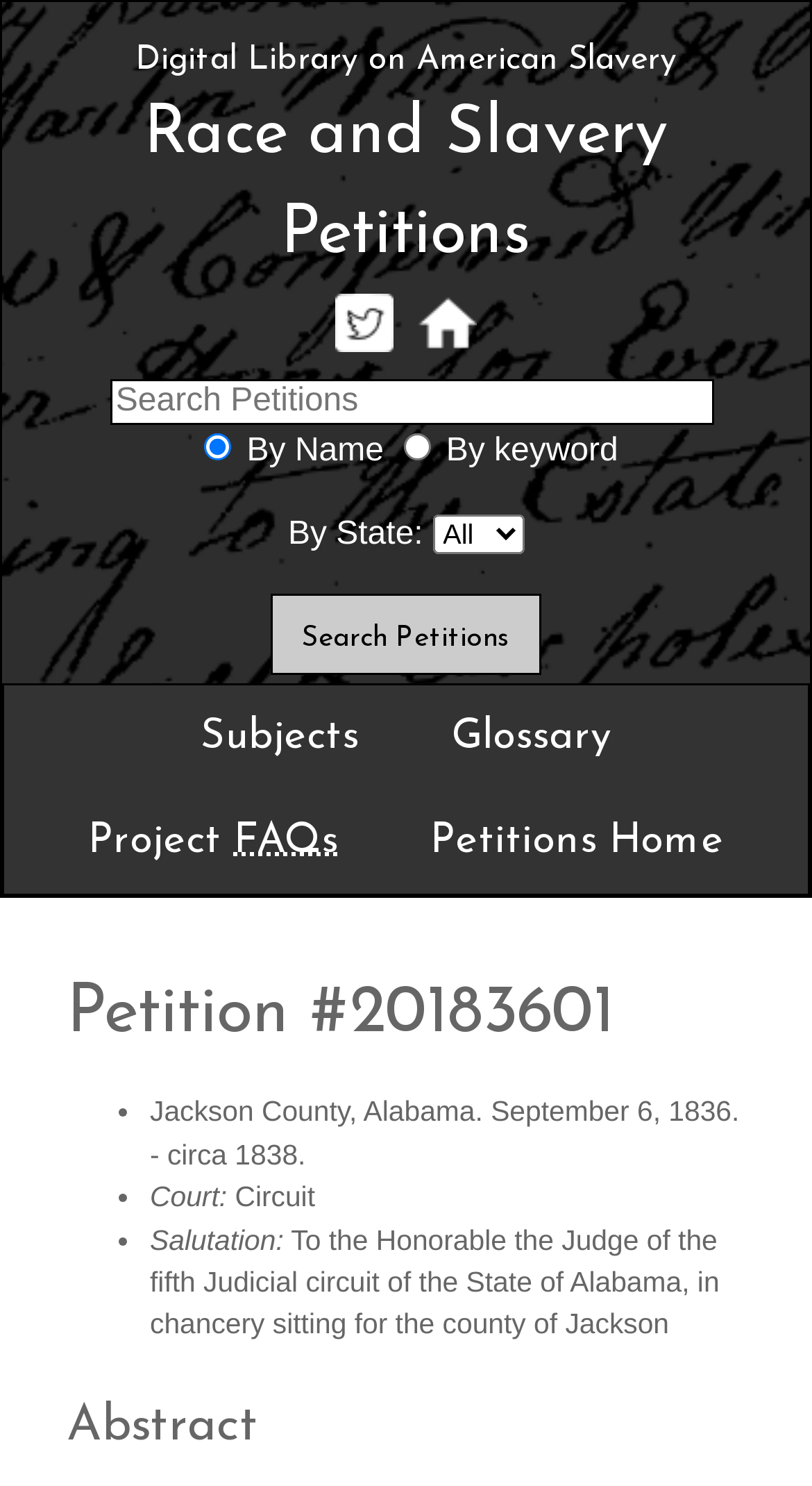Identify the main title of the webpage and generate its text content.

Digital Library on American Slavery
Race and Slavery Petitions